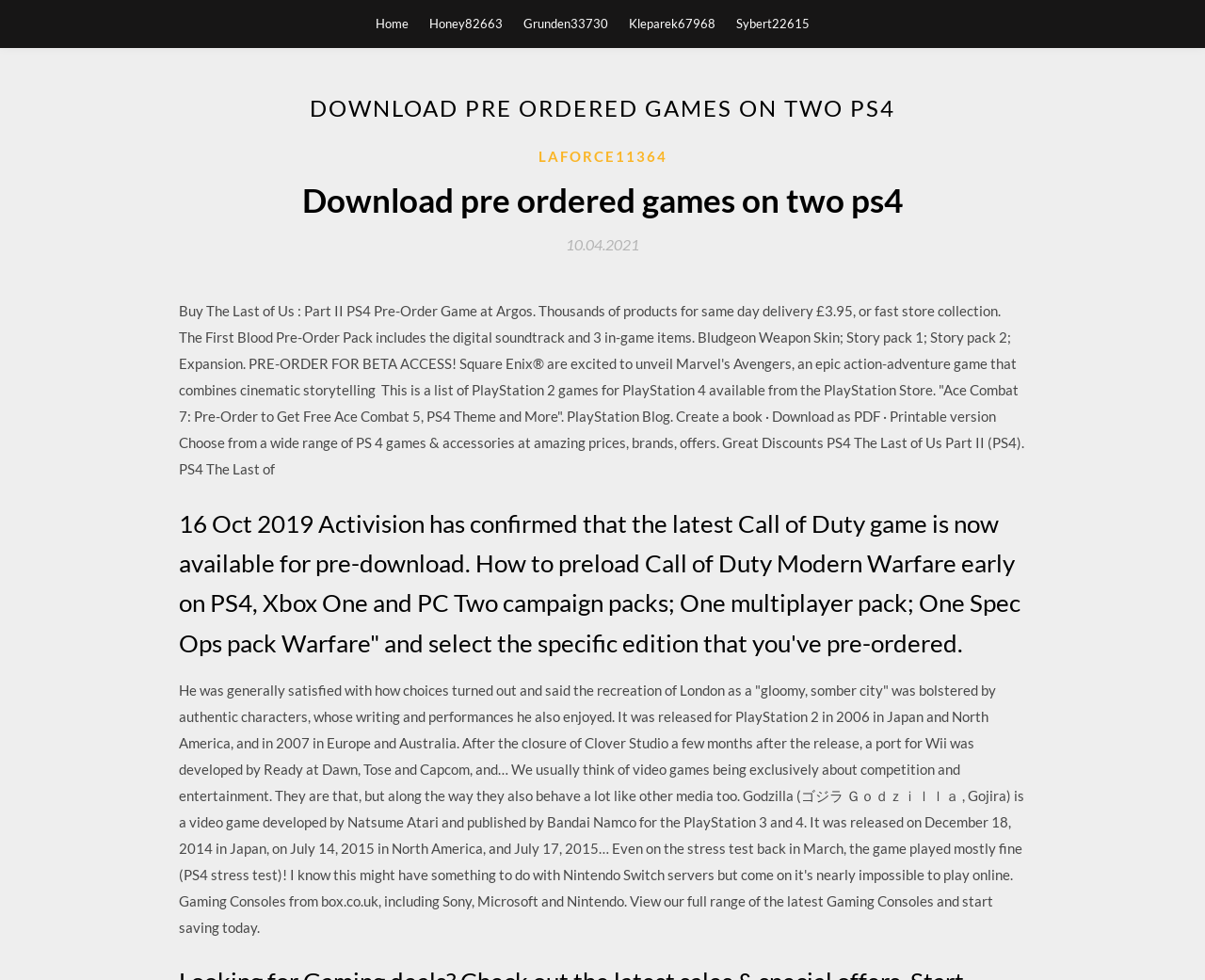Locate the bounding box coordinates of the clickable region to complete the following instruction: "Check out the article about Call of Duty Modern Warfare."

[0.148, 0.514, 0.852, 0.676]